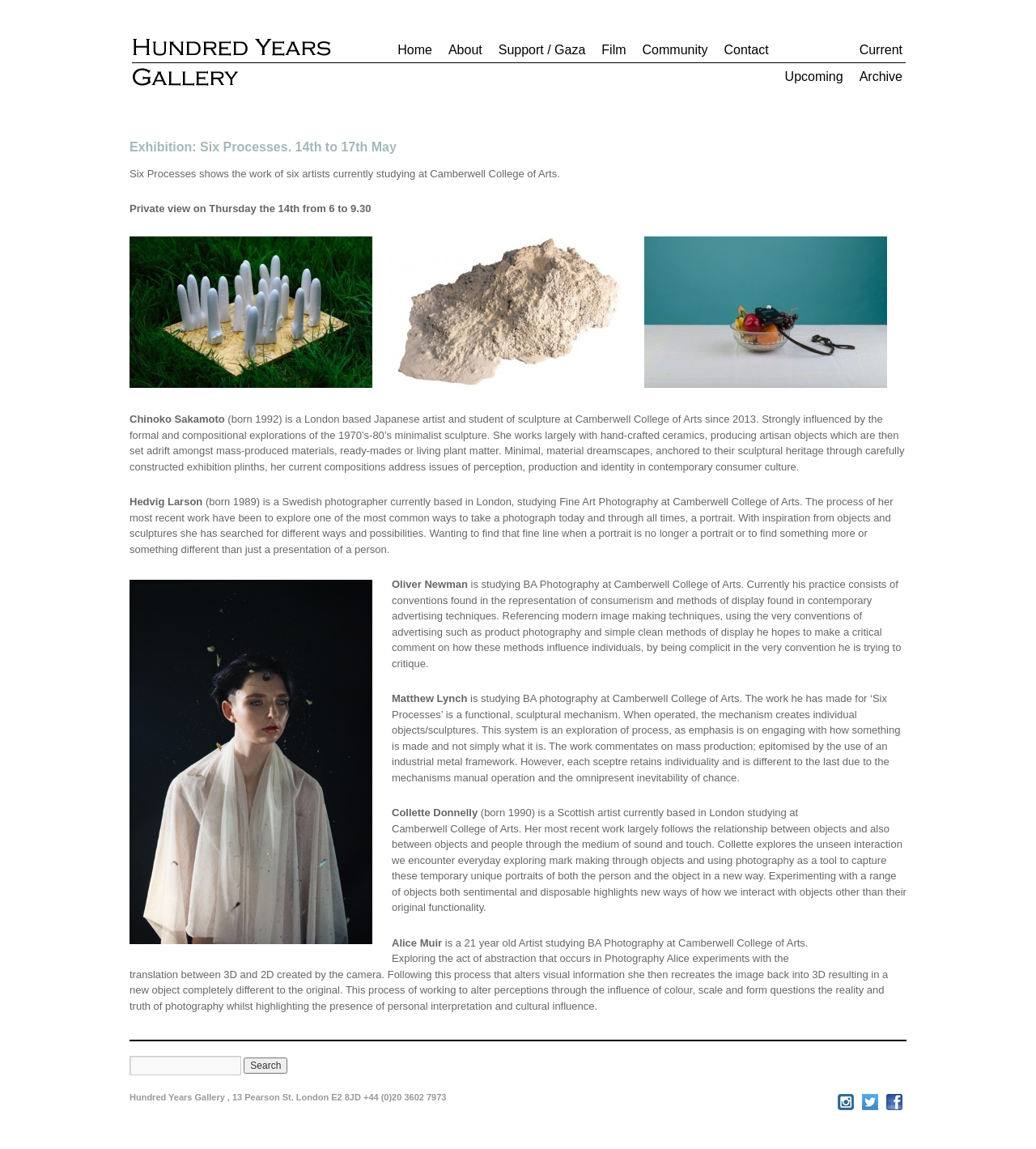What is the address of the gallery?
Answer with a single word or short phrase according to what you see in the image.

13 Pearson St. London E2 8JD